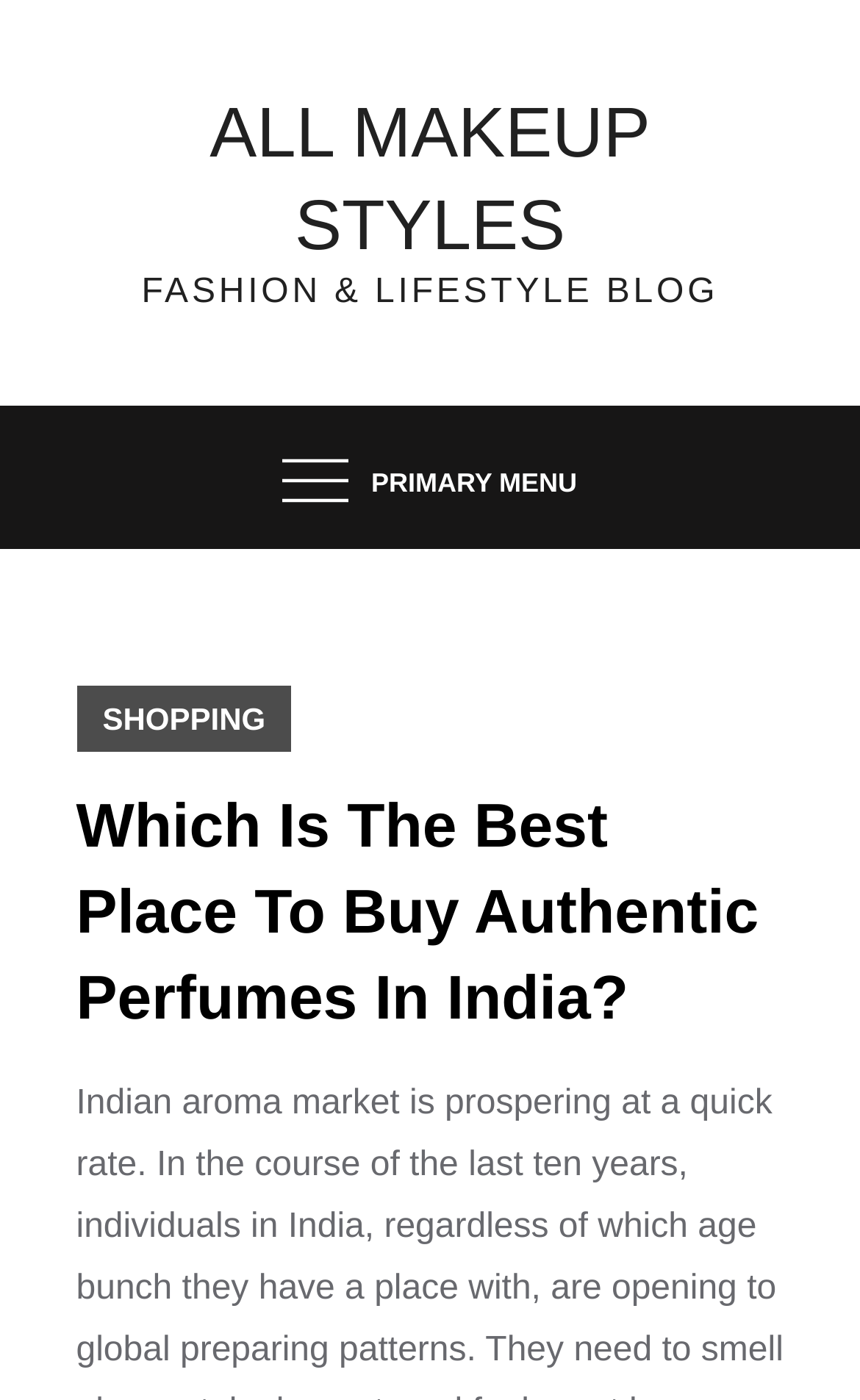Please specify the bounding box coordinates in the format (top-left x, top-left y, bottom-right x, bottom-right y), with values ranging from 0 to 1. Identify the bounding box for the UI component described as follows: Shopping

[0.088, 0.49, 0.34, 0.537]